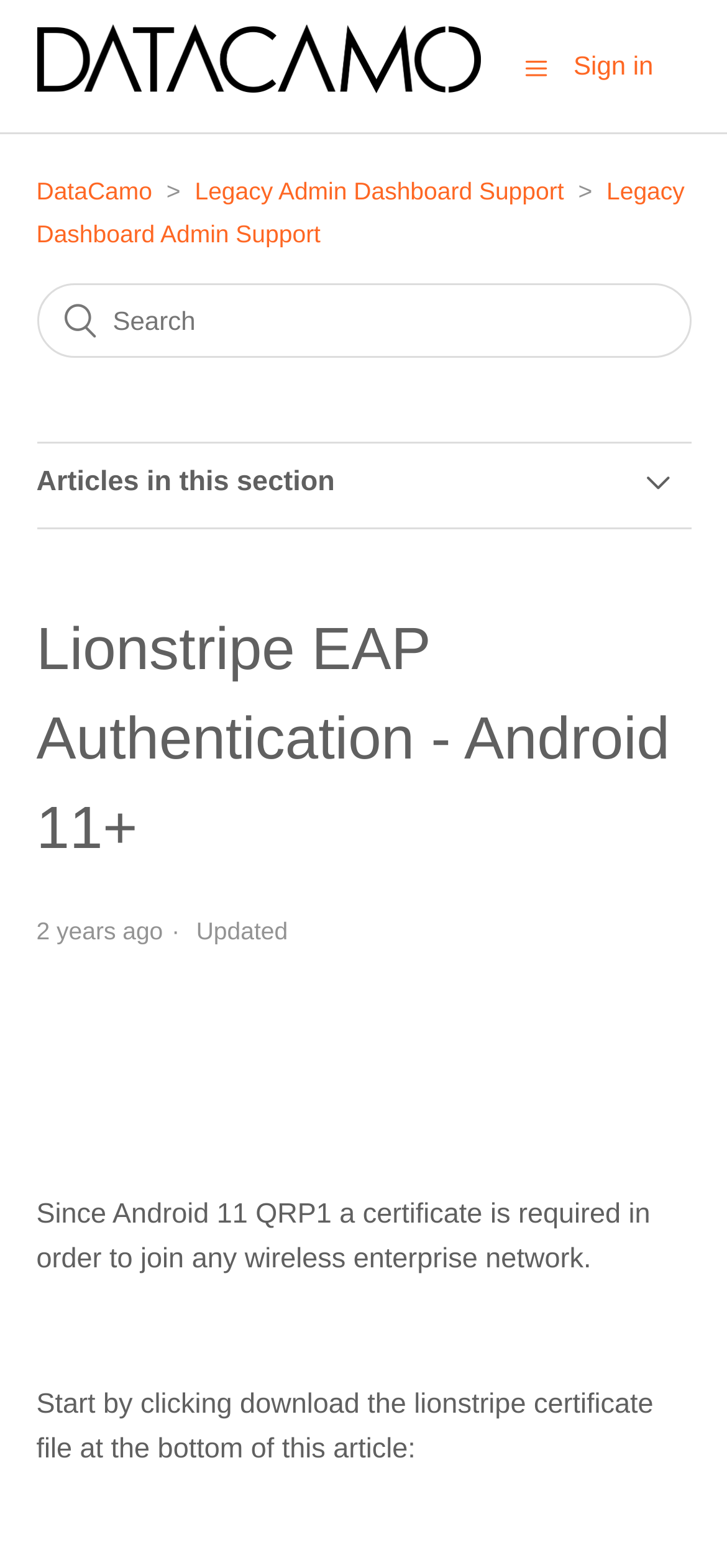Provide a brief response to the question below using one word or phrase:
What is the first step to join a wireless enterprise network?

Download certificate file